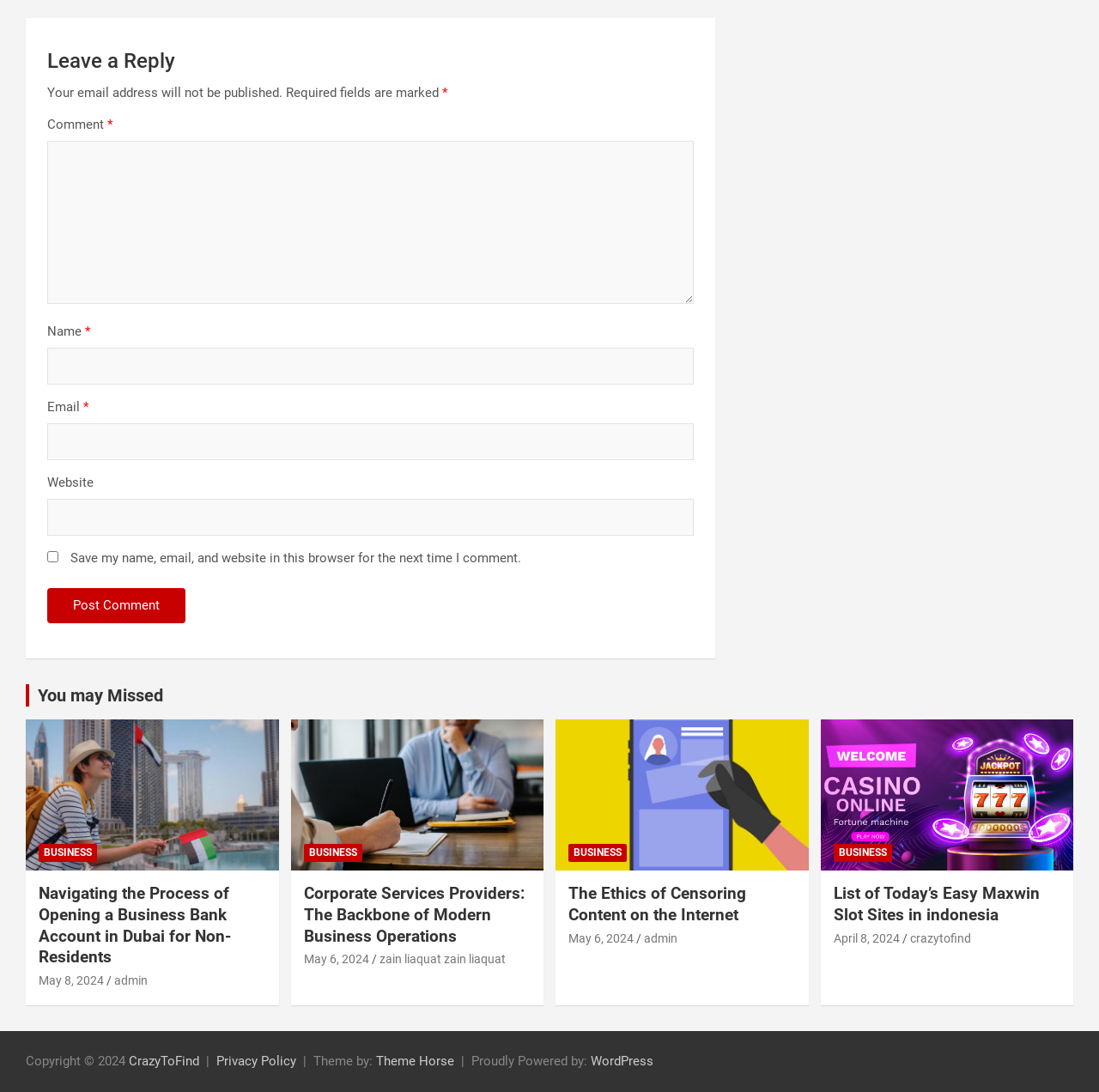Based on the image, please respond to the question with as much detail as possible:
How many comment fields are there?

I counted the number of text boxes with labels 'Comment', 'Name', 'Email', and 'Website', which are all required fields for leaving a comment.